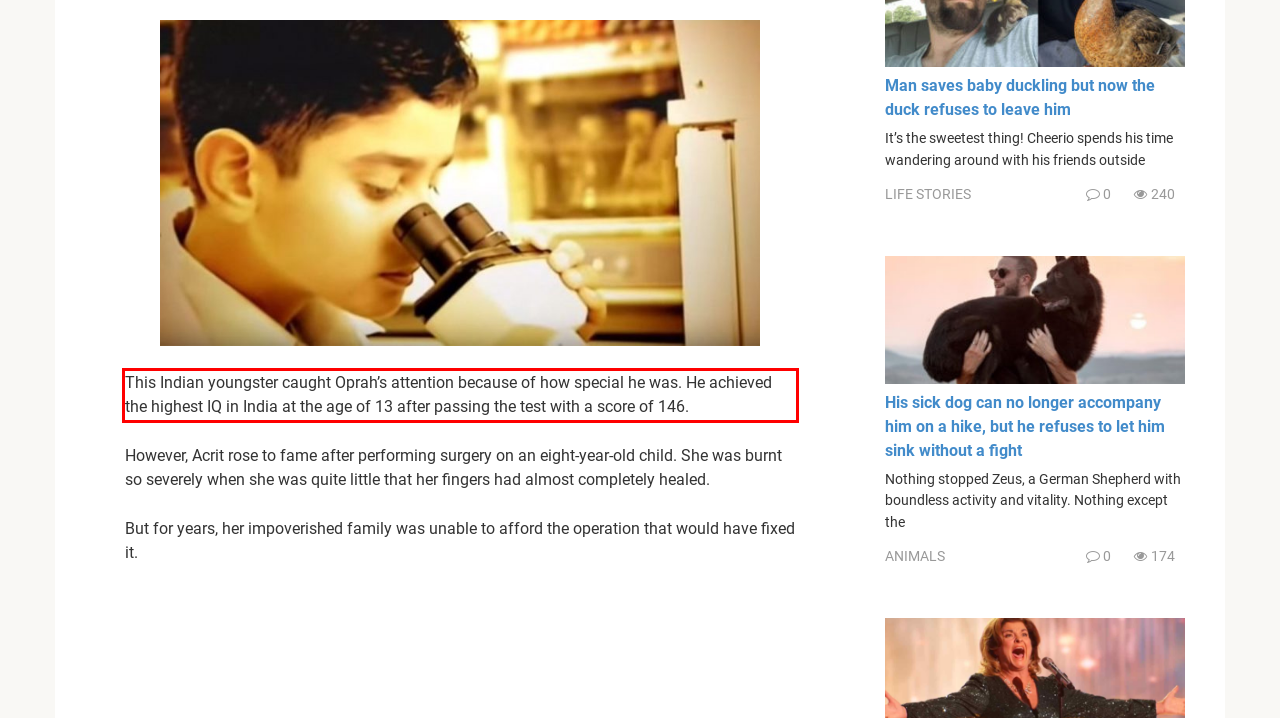Your task is to recognize and extract the text content from the UI element enclosed in the red bounding box on the webpage screenshot.

This Indian youngster caught Oprah’s attention because of how special he was. He achieved the highest IQ in India at the age of 13 after passing the test with a score of 146.